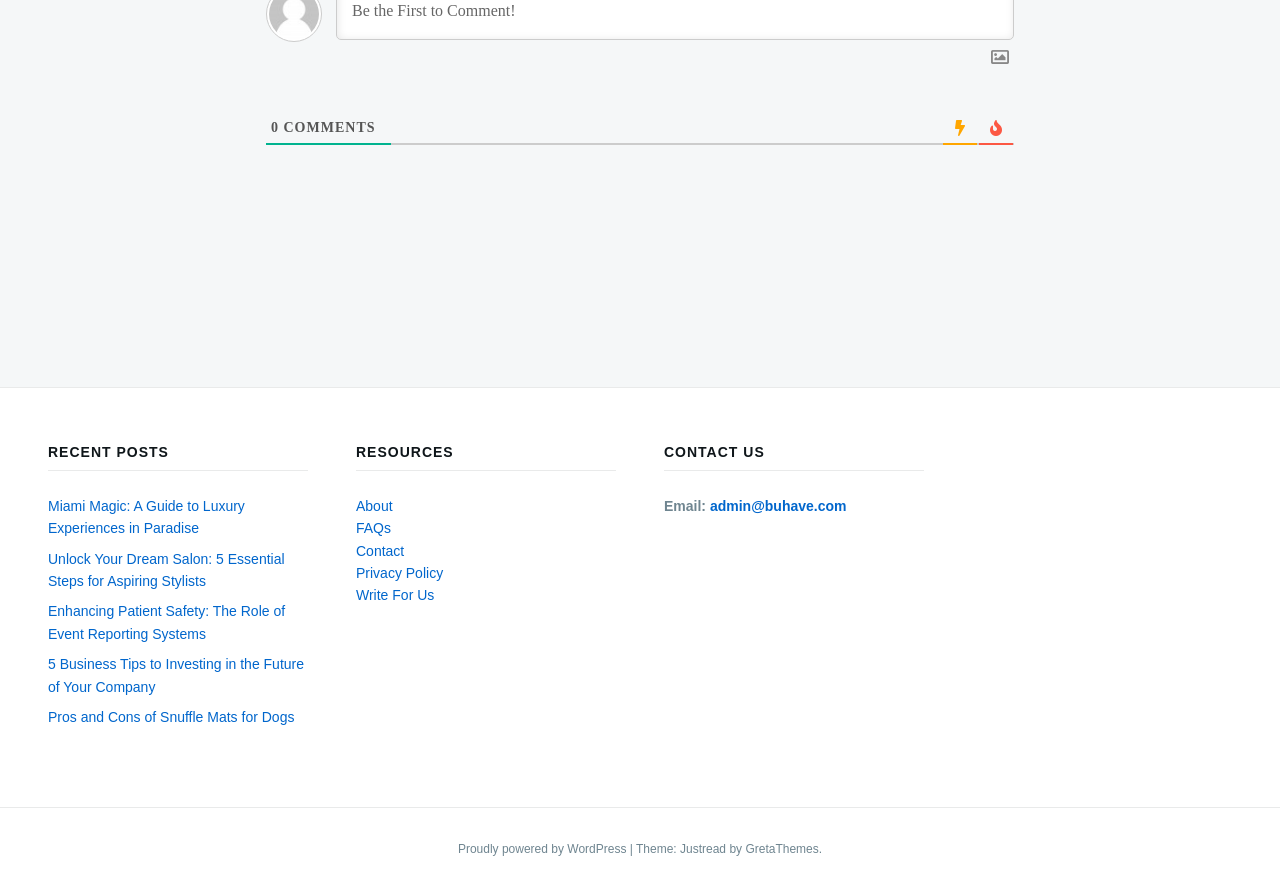What is the name of the theme used by the website?
Please answer using one word or phrase, based on the screenshot.

Justread